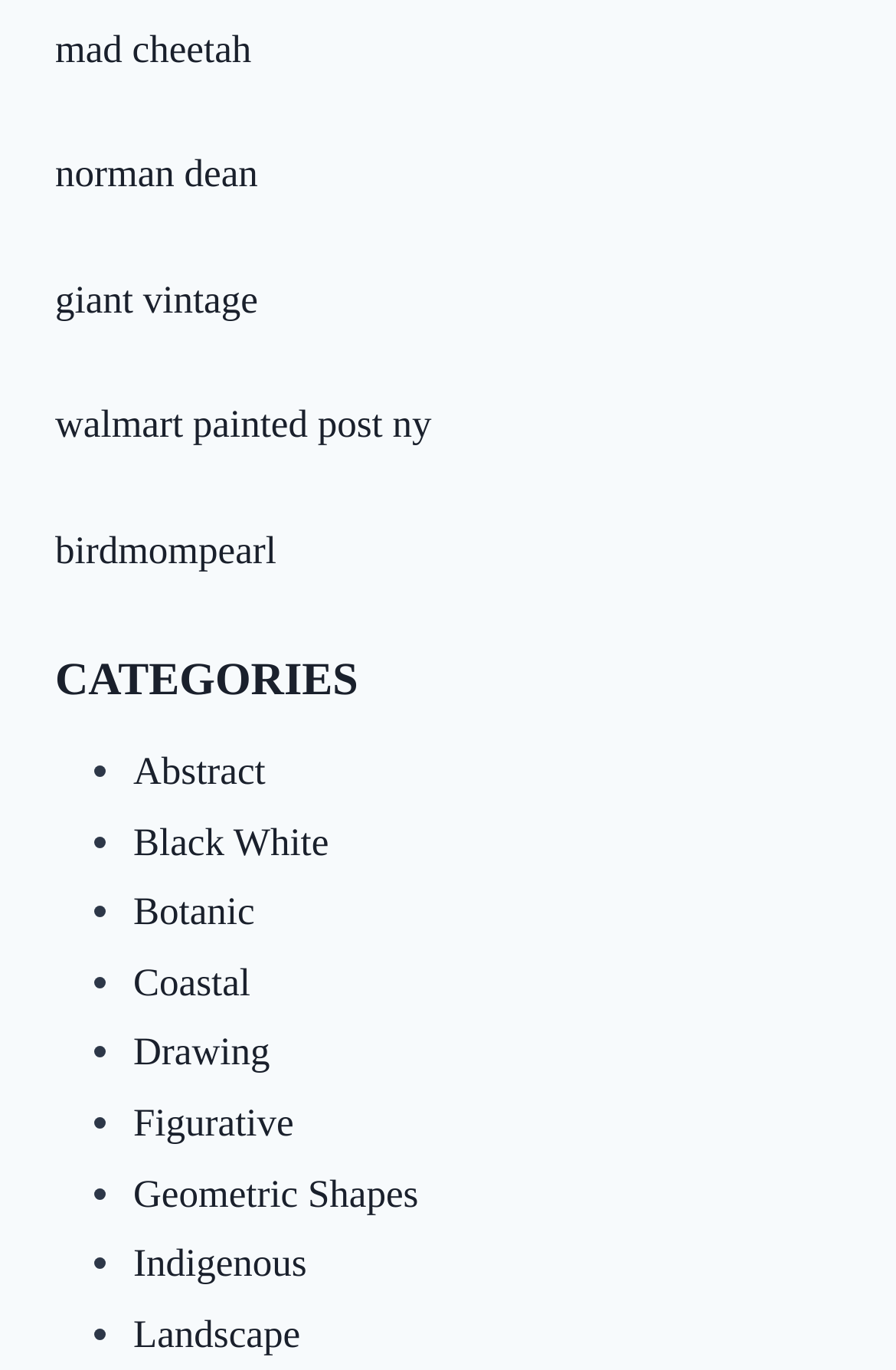From the details in the image, provide a thorough response to the question: What is the last category listed?

I looked at the links under the 'CATEGORIES' heading and found that the last link is labeled 'Landscape'.